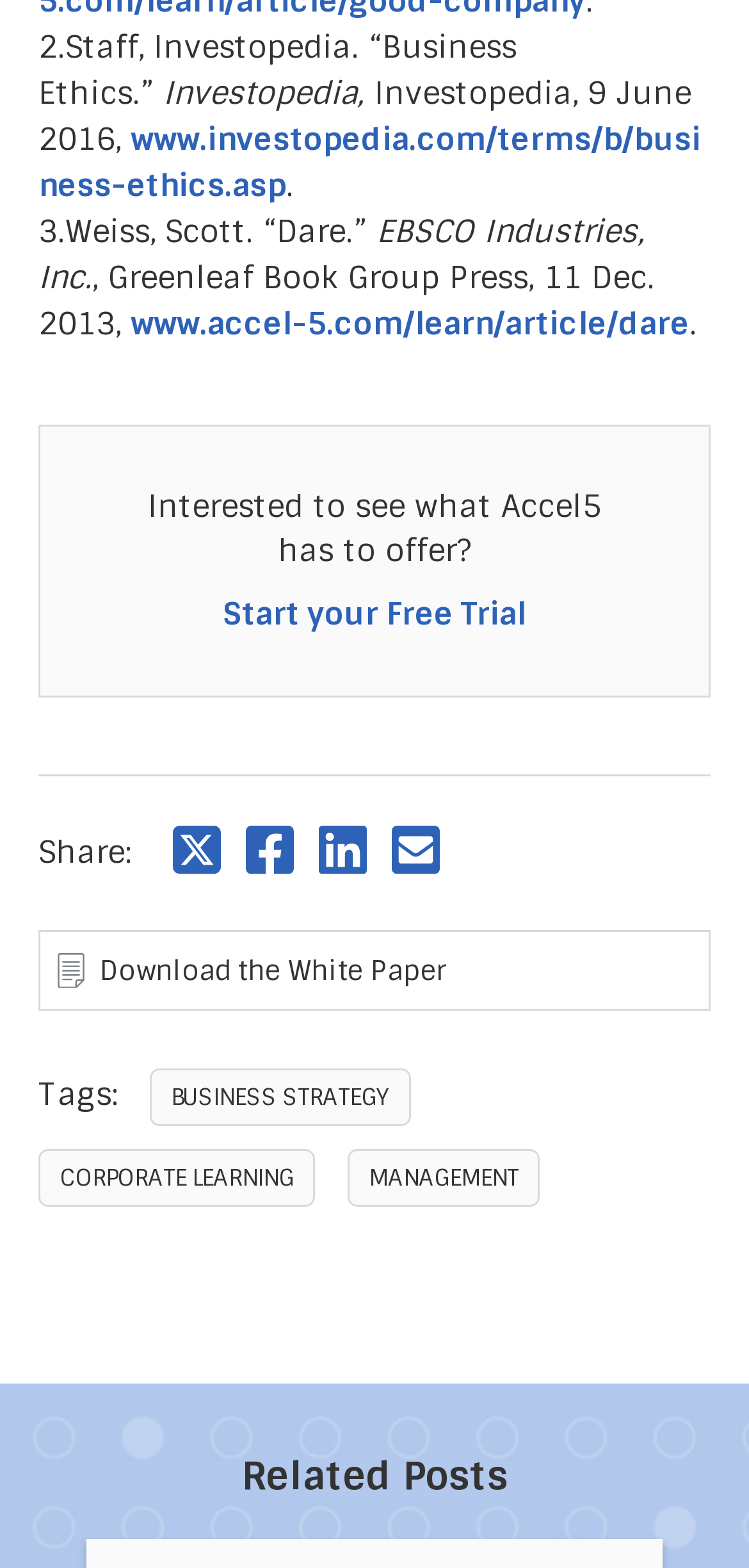Identify the bounding box coordinates of the clickable region required to complete the instruction: "Click December 2019". The coordinates should be given as four float numbers within the range of 0 and 1, i.e., [left, top, right, bottom].

None